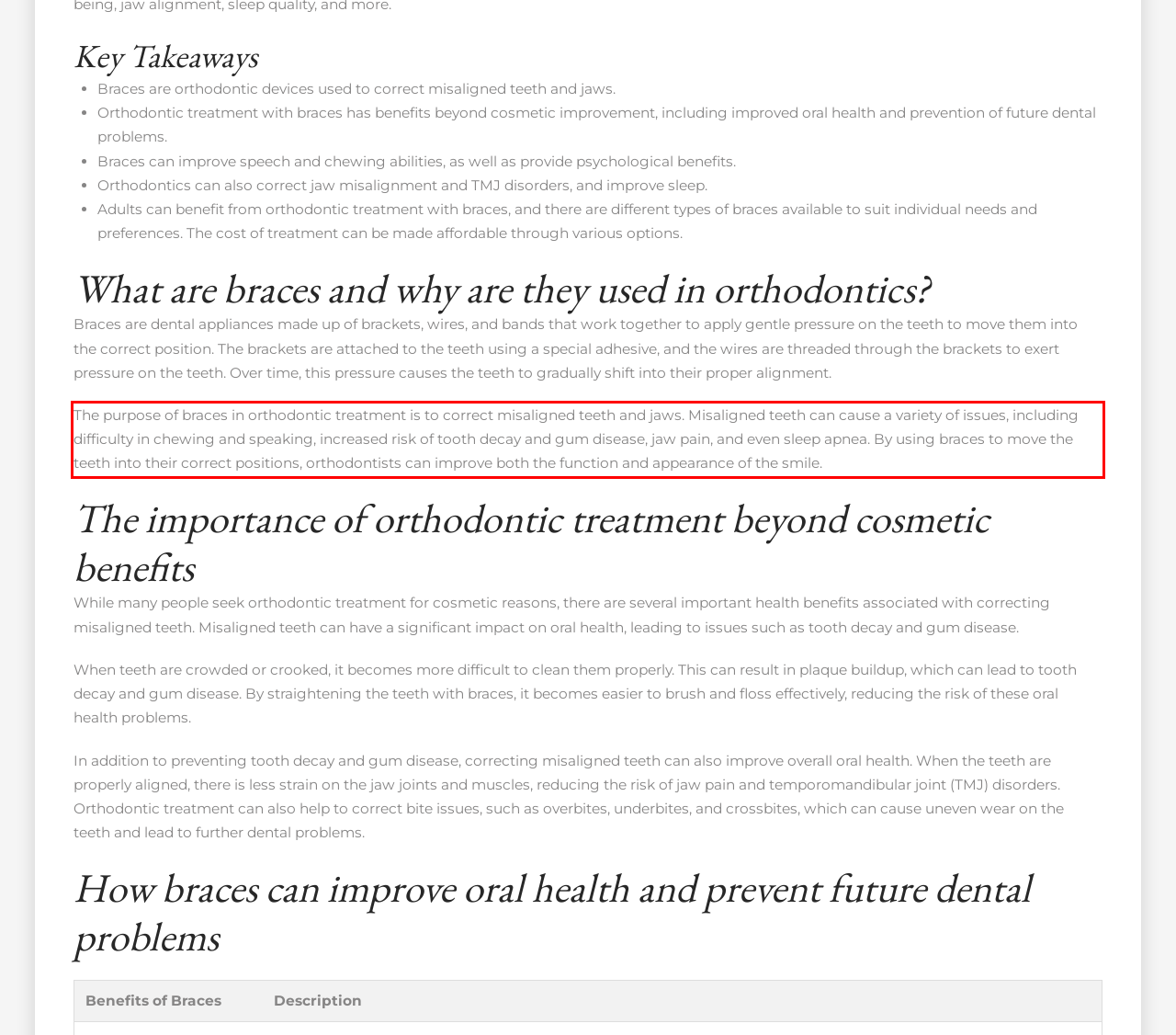Using the provided webpage screenshot, identify and read the text within the red rectangle bounding box.

The purpose of braces in orthodontic treatment is to correct misaligned teeth and jaws. Misaligned teeth can cause a variety of issues, including difficulty in chewing and speaking, increased risk of tooth decay and gum disease, jaw pain, and even sleep apnea. By using braces to move the teeth into their correct positions, orthodontists can improve both the function and appearance of the smile.